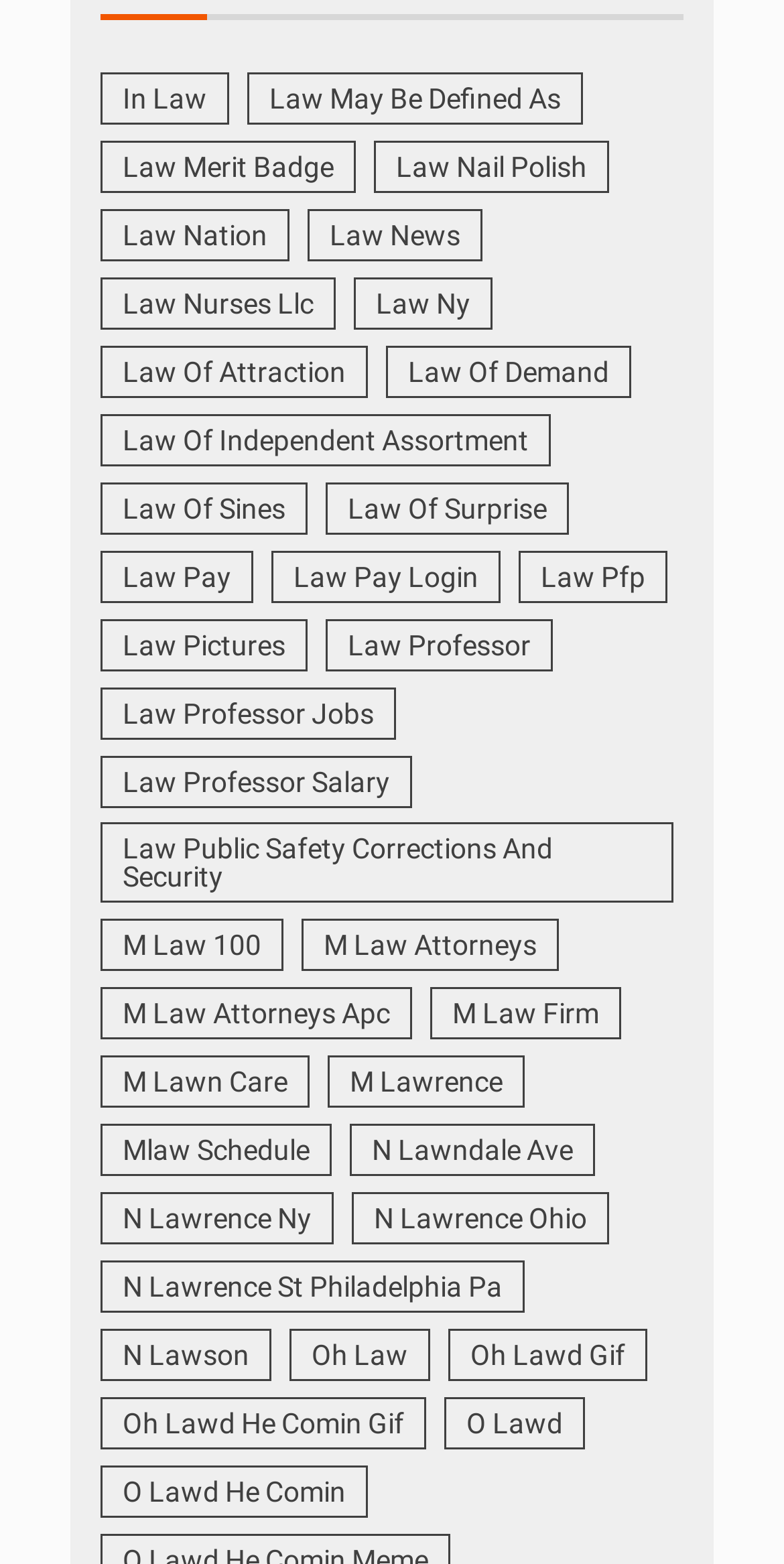Determine the bounding box coordinates of the target area to click to execute the following instruction: "Check Law Professor Jobs."

[0.128, 0.44, 0.505, 0.473]